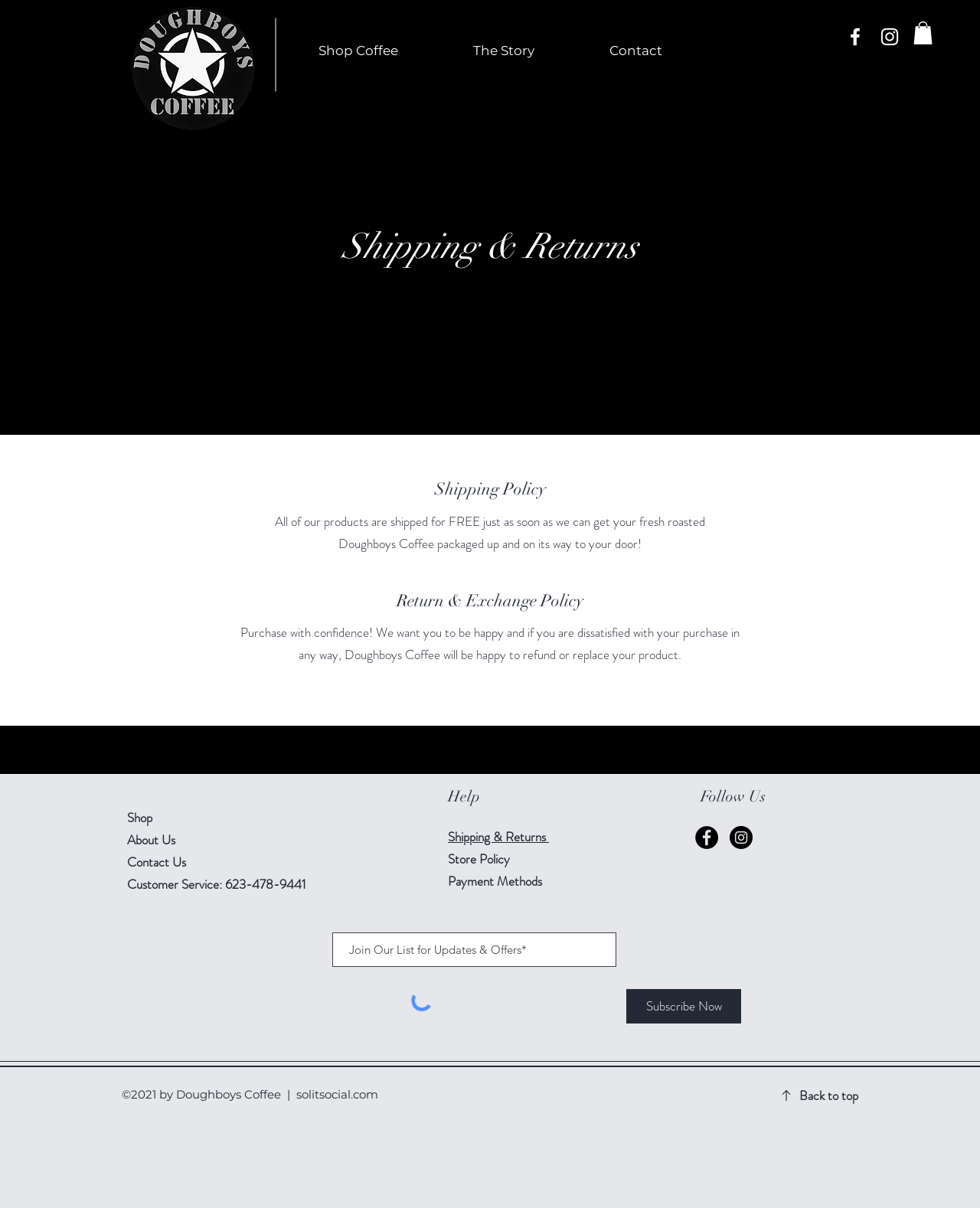Extract the primary headline from the webpage and present its text.

Shipping & Returns